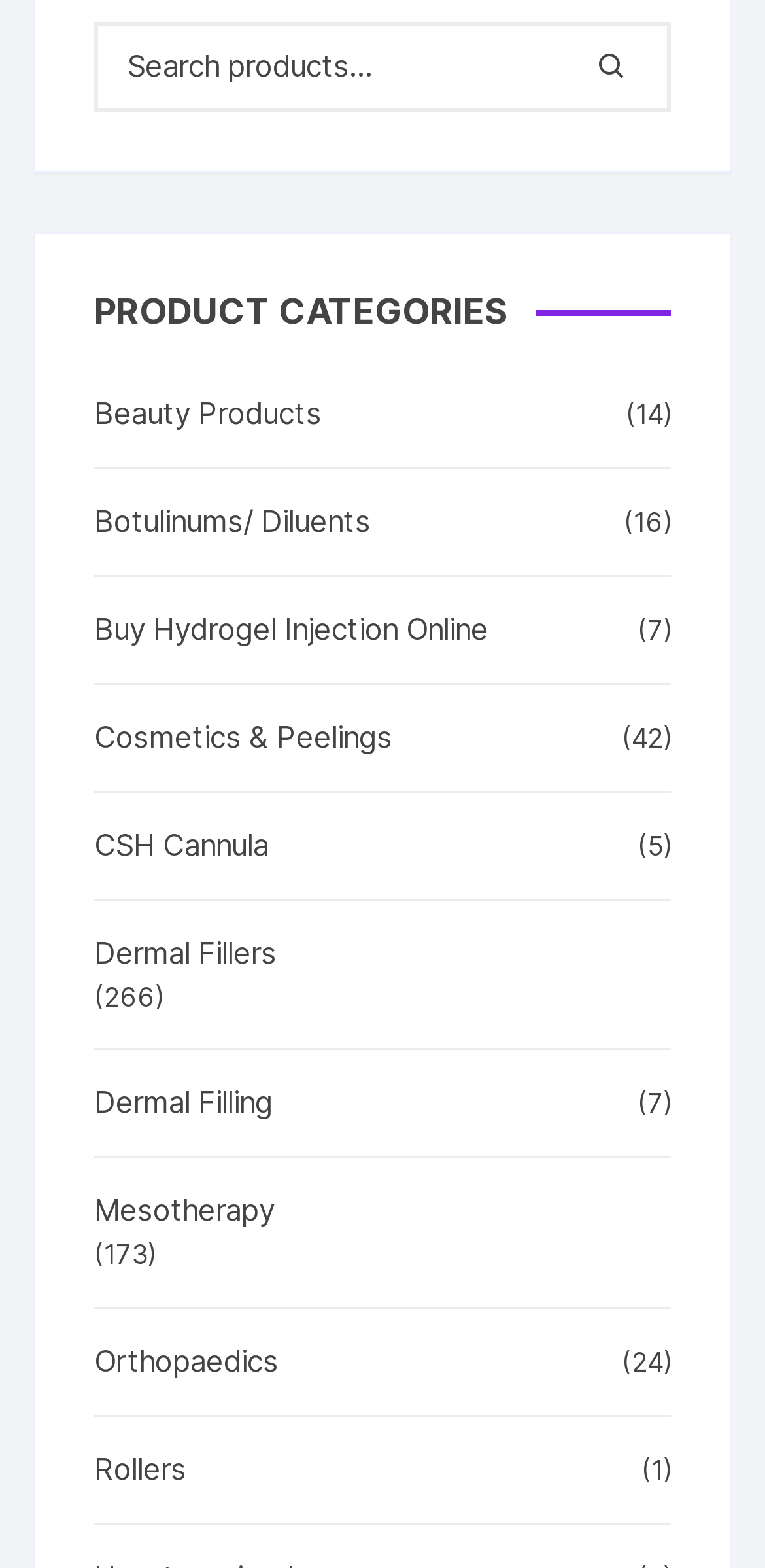Kindly determine the bounding box coordinates for the area that needs to be clicked to execute this instruction: "explore Dermal Fillers".

[0.123, 0.593, 0.802, 0.623]